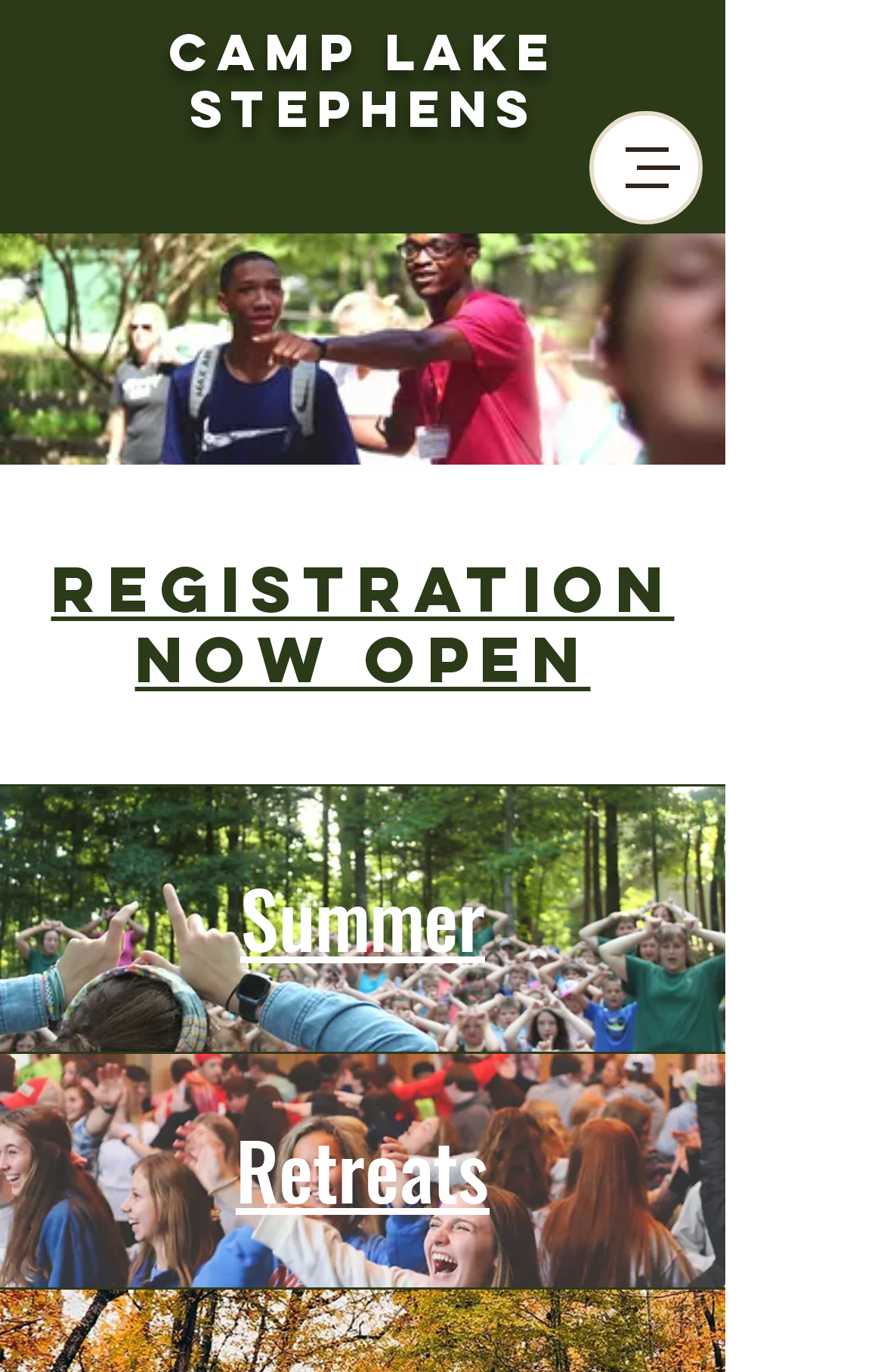What is the current status of registration?
Please ensure your answer to the question is detailed and covers all necessary aspects.

I saw a heading element 'Registration now open' which indicates that the registration for the summer camp is currently open and accepting applications.